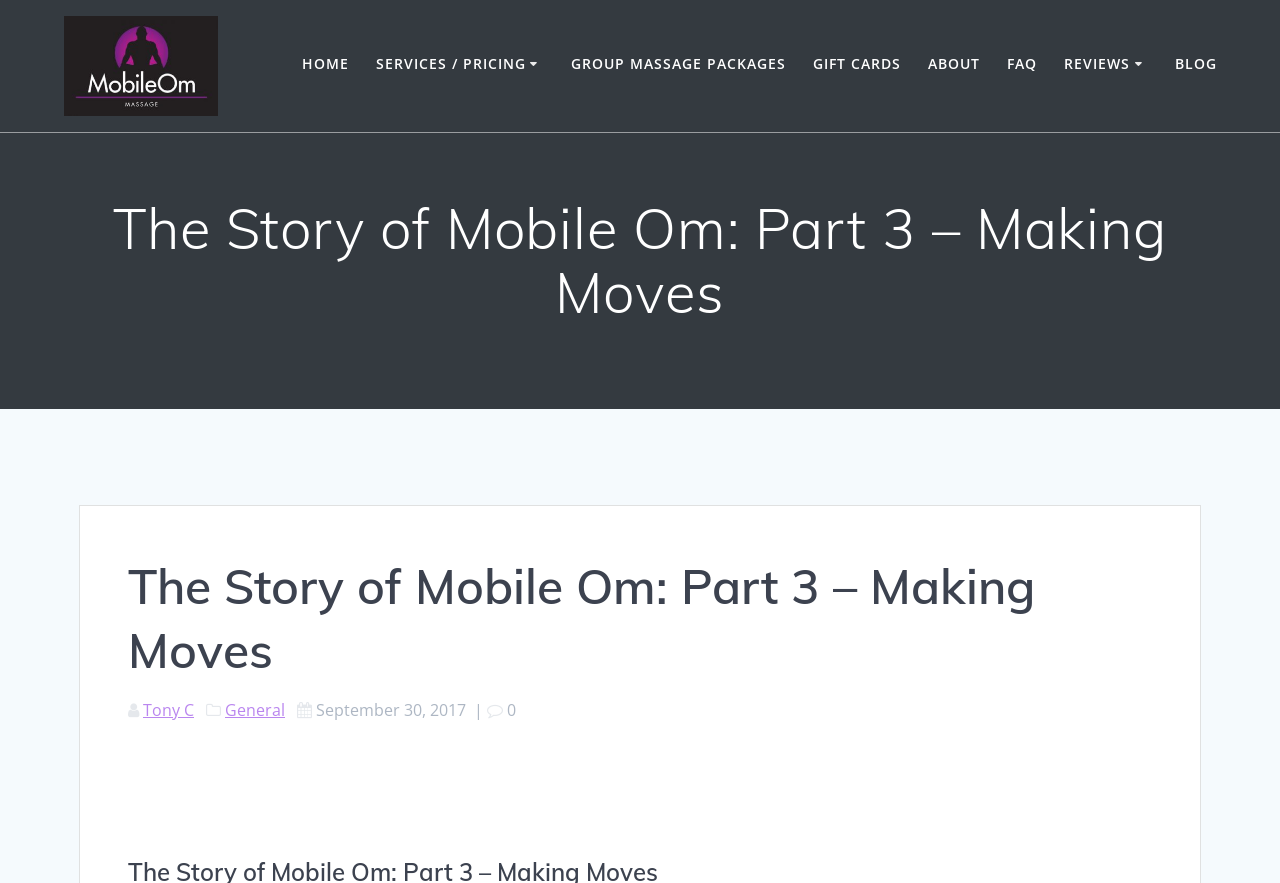What is the date of the latest article?
Can you offer a detailed and complete answer to this question?

I found the date 'September 30, 2017' as a static text on the webpage, which suggests that it is the date of the latest article.